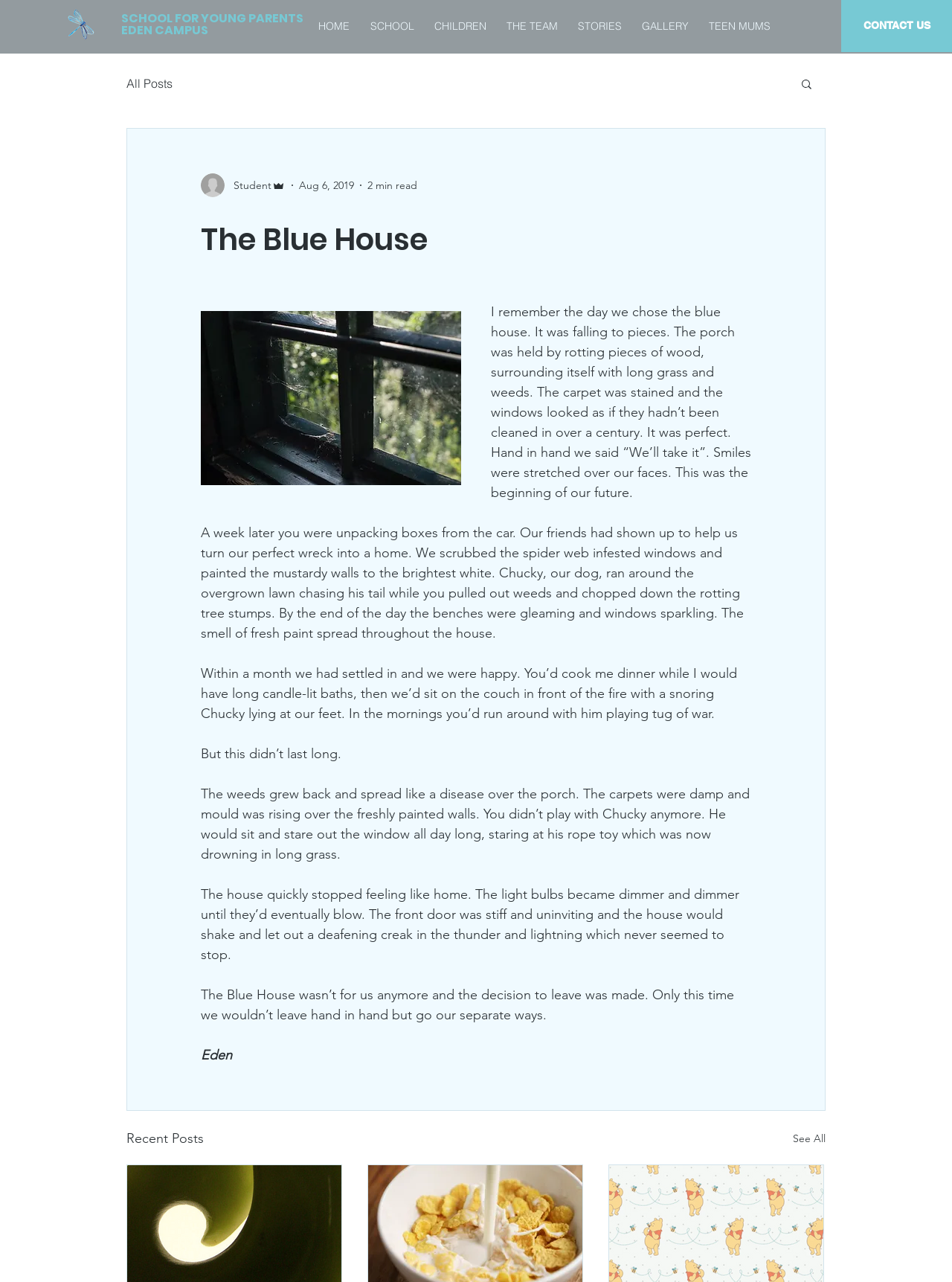What is the name of the school?
Please provide a comprehensive answer to the question based on the webpage screenshot.

I found the answer by looking at the heading element 'SCHOOL FOR YOUNG PARENTS EDEN CAMPUS' which is a child of the root element 'The Blue House'.